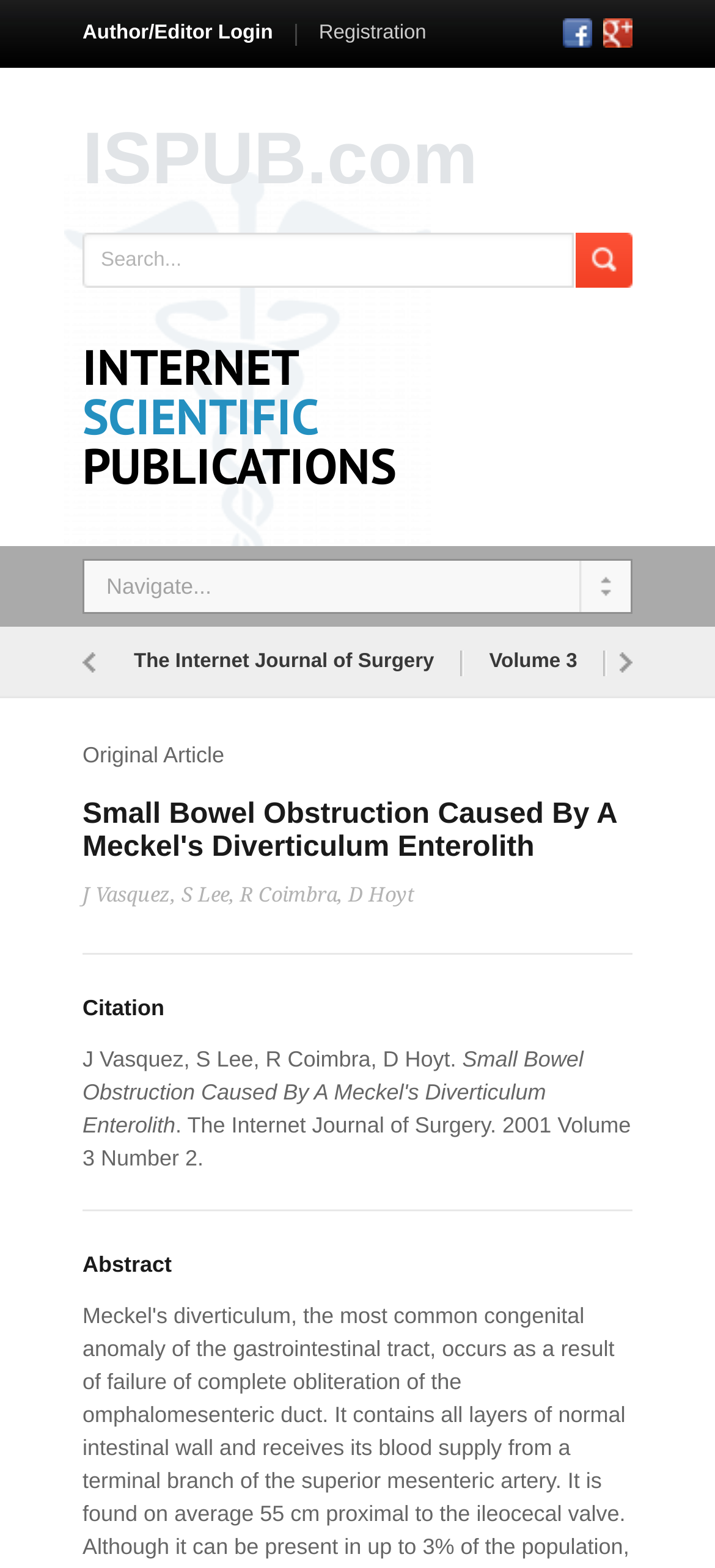Give a full account of the webpage's elements and their arrangement.

The webpage is titled "Internet Scientific Publications" and has a prominent heading "ISPUB.com" at the top. Below this heading, there are three links to "Author/Editor Login", "Registration", and social media platforms "Facebook" and "Google Plus" aligned horizontally. 

A search bar with a "Search" button is located below these links, spanning most of the width of the page. 

The main content of the page is divided into sections, with headings and links. The first section has a heading "INTERNET SCIENTIFIC PUBLICATIONS" followed by a "Navigate..." text and two empty links. 

Below this, there are three links to "The Internet Journal of Surgery", "Volume 3", and an empty link. 

The main article section starts with a heading "Original Article" and features an article titled "Small Bowel Obstruction Caused By A Meckel's Diverticulum Enterolith". This article has a link to the article title, followed by the authors' names "J Vasquez, S Lee, R Coimbra, D Hoyt". 

The article also includes a "Citation" section with the authors' names and publication details, including the journal name, volume, and number. Finally, there is an "Abstract" section.